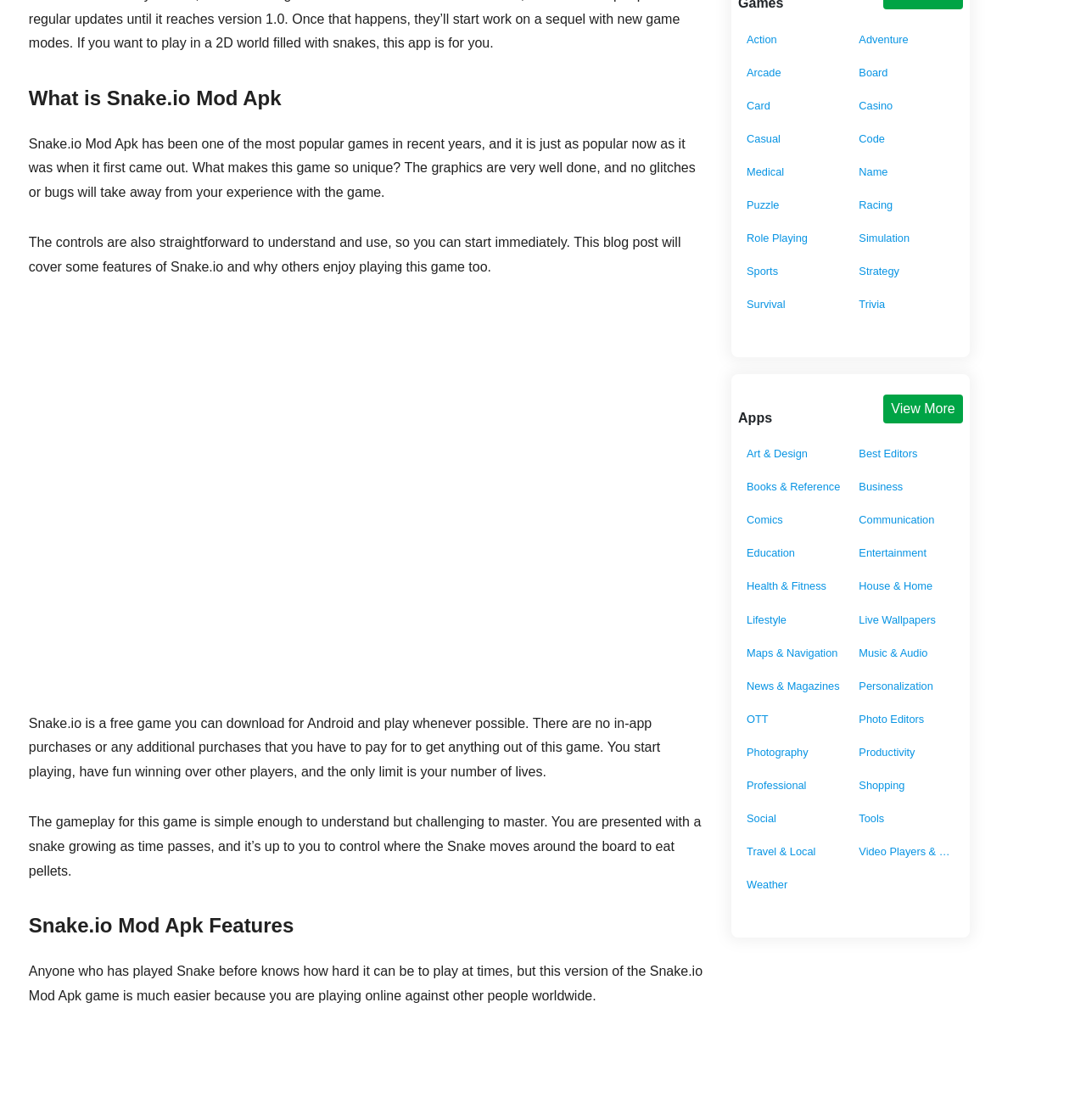Use a single word or phrase to answer the question: What is the objective of the game Snake.io Mod Apk?

Eat pellets